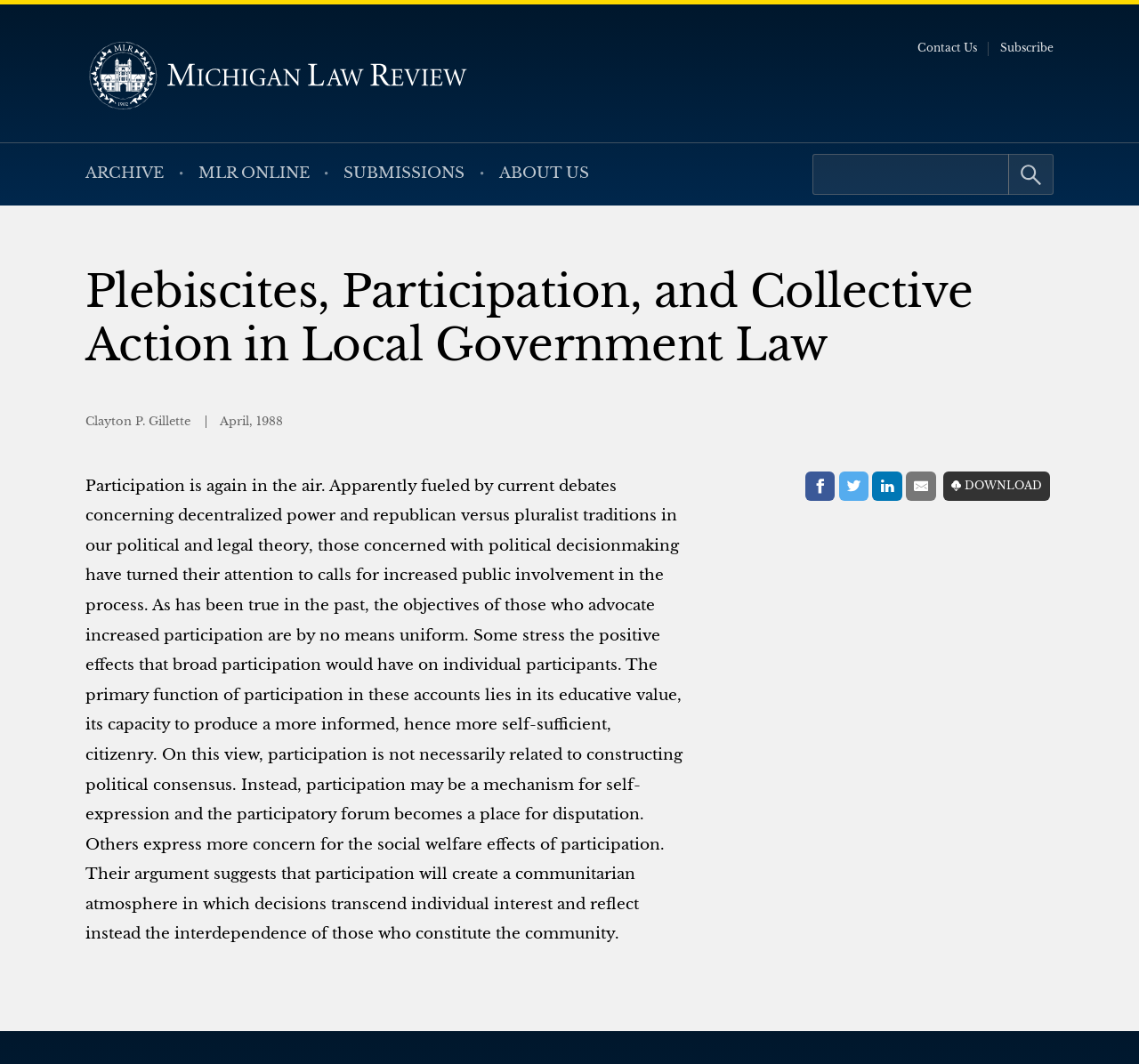Determine the bounding box coordinates of the clickable area required to perform the following instruction: "Share the article on Facebook". The coordinates should be represented as four float numbers between 0 and 1: [left, top, right, bottom].

[0.707, 0.443, 0.733, 0.471]